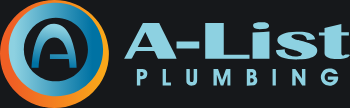What is the font style of the text 'A-List'?
Carefully analyze the image and provide a thorough answer to the question.

The text 'A-List' is rendered in a bold, clean font, positioned above the word 'PLUMBING', which is presented in a slightly smaller size but retains clarity and emphasis.